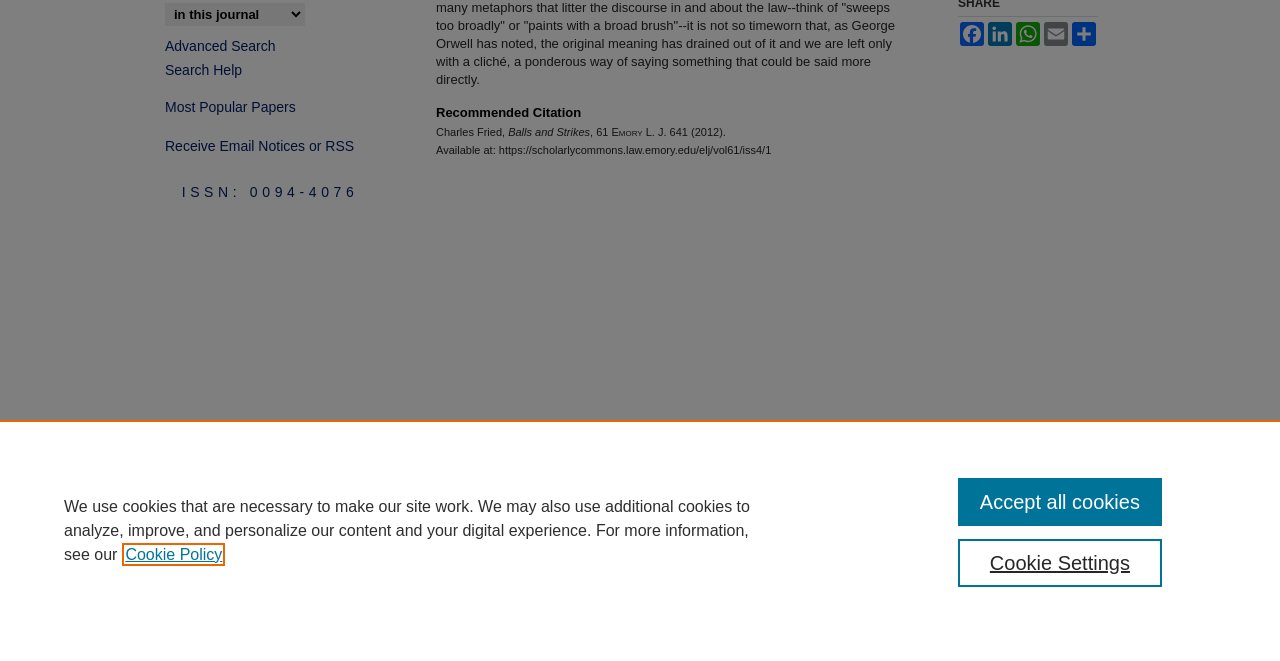Locate the bounding box of the UI element with the following description: "Share".

[0.836, 0.034, 0.858, 0.07]